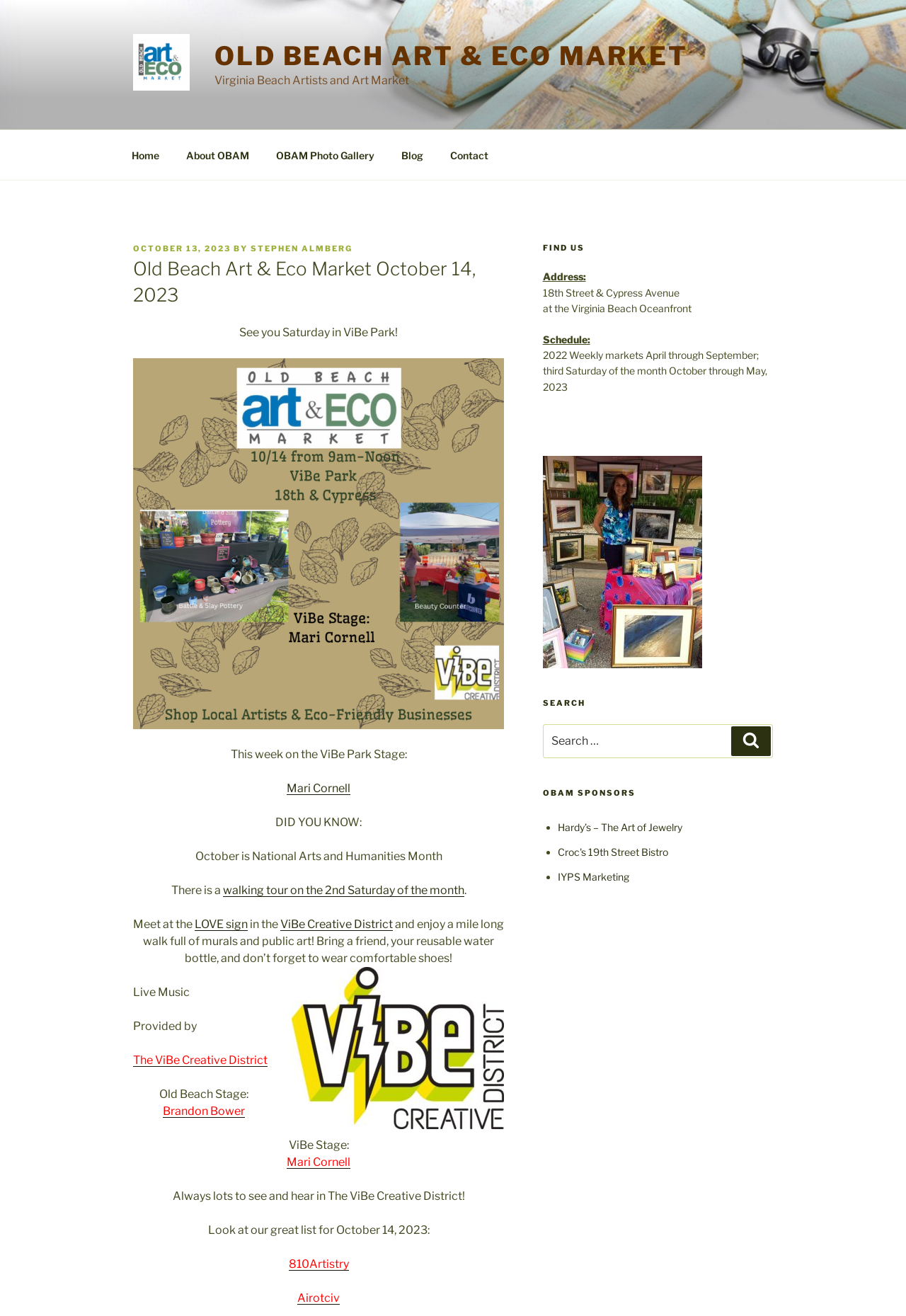Identify the bounding box of the UI element described as follows: "October 13, 2023January 16, 2024". Provide the coordinates as four float numbers in the range of 0 to 1 [left, top, right, bottom].

[0.147, 0.185, 0.255, 0.193]